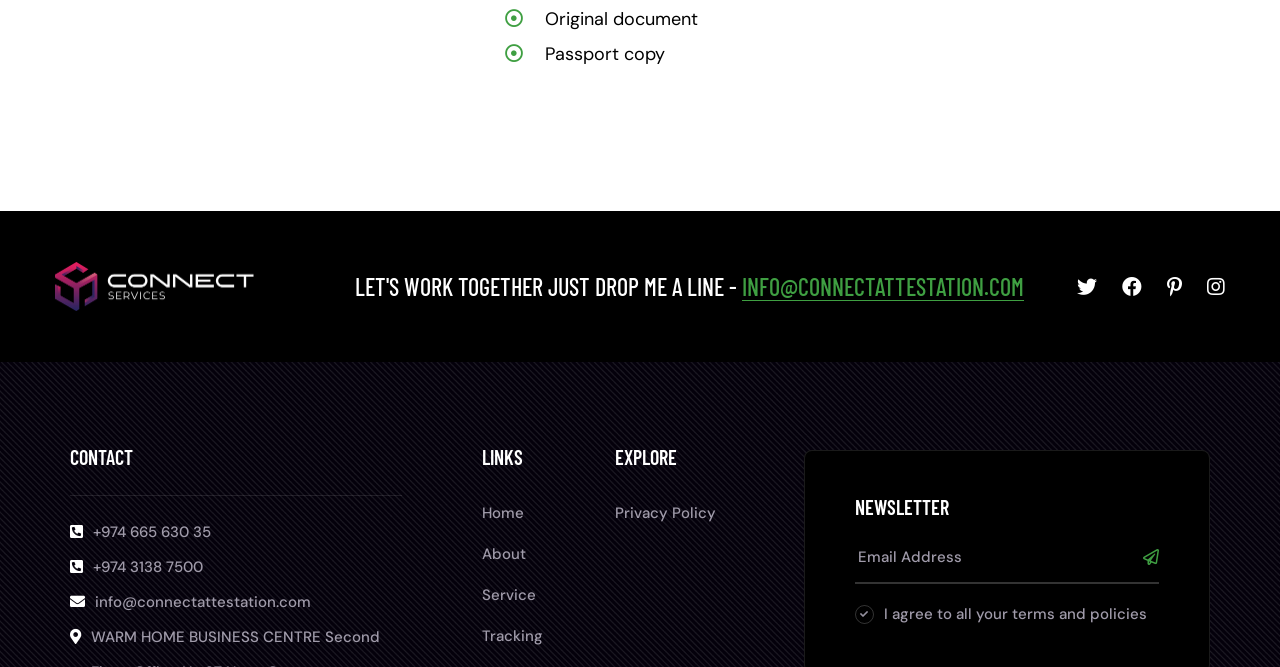Based on the image, please elaborate on the answer to the following question:
How many phone numbers are listed on the webpage?

In the CONTACT section, there are two phone numbers listed as links: +974 665 630 35 and +974 3138 7500.